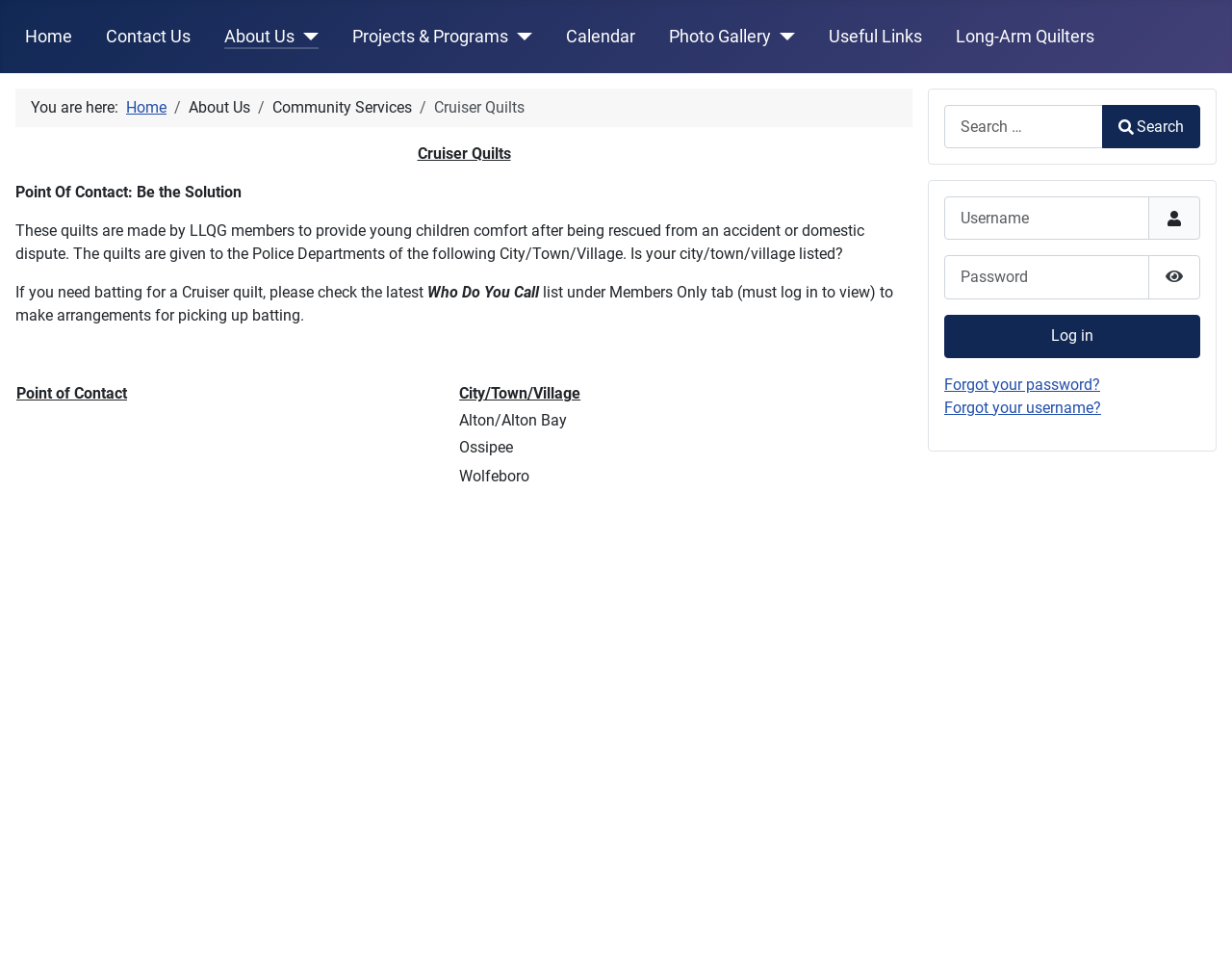Please provide the bounding box coordinates for the element that needs to be clicked to perform the following instruction: "View the Photo Gallery". The coordinates should be given as four float numbers between 0 and 1, i.e., [left, top, right, bottom].

[0.543, 0.025, 0.626, 0.052]